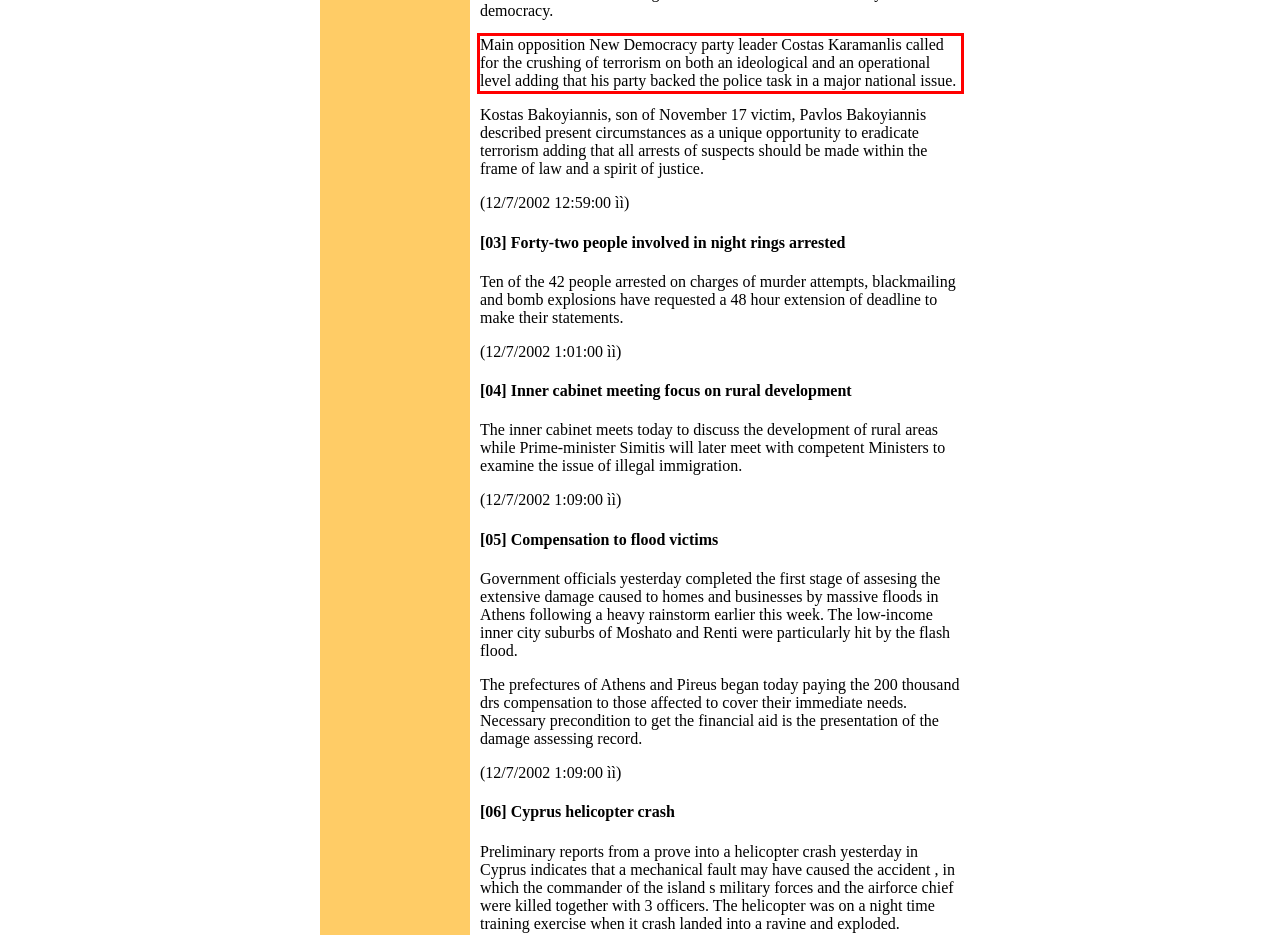Please analyze the screenshot of a webpage and extract the text content within the red bounding box using OCR.

Main opposition New Democracy party leader Costas Karamanlis called for the crushing of terrorism on both an ideological and an operational level adding that his party backed the police task in a major national issue.